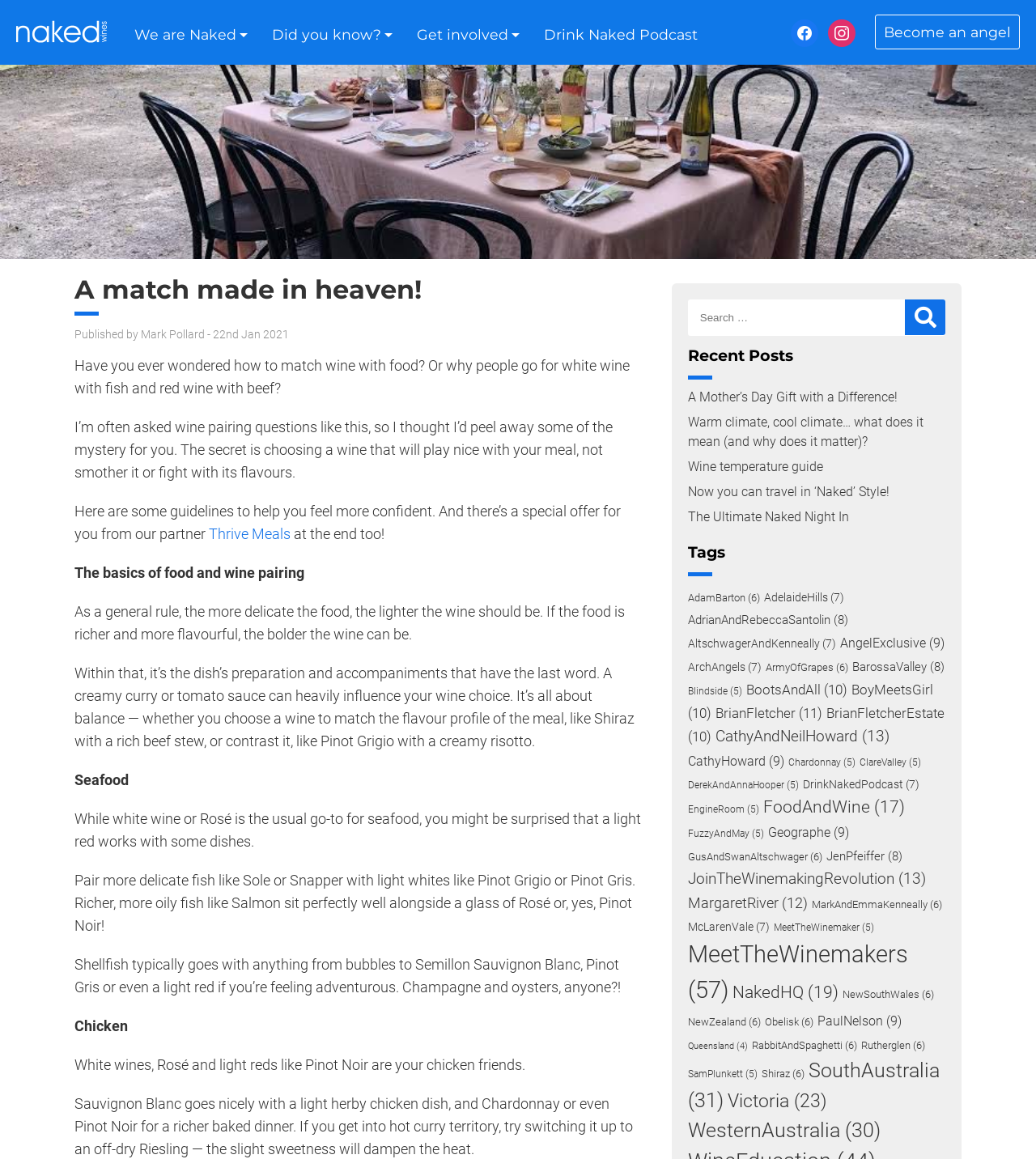Refer to the screenshot and answer the following question in detail:
What is the recommended wine for a rich beef stew?

The blog post suggests that a rich beef stew pairs well with a bolder wine like Shiraz, which is a type of red wine.